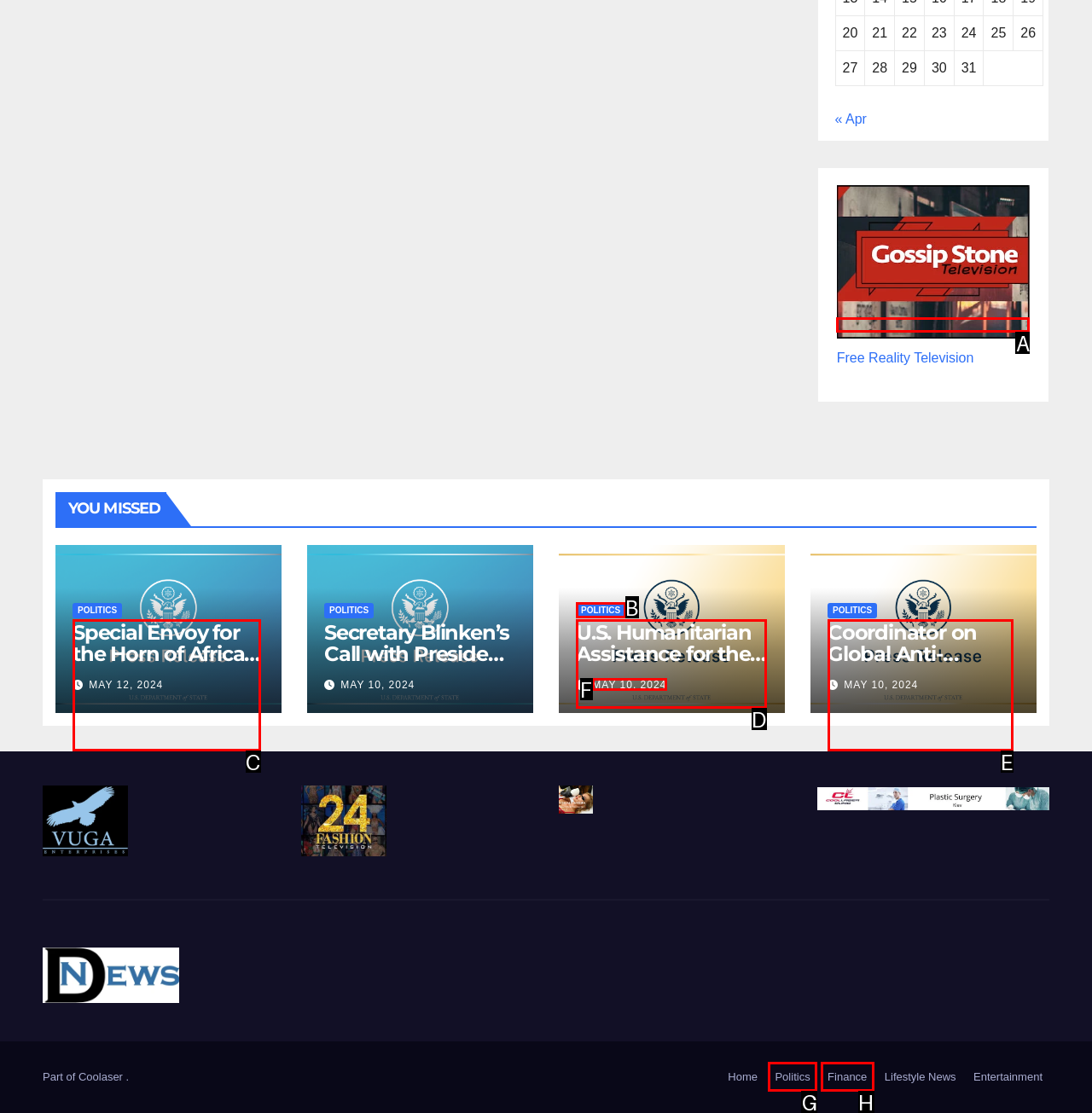Identify the HTML element that corresponds to the description: parent_node: Free Reality Television Provide the letter of the correct option directly.

A